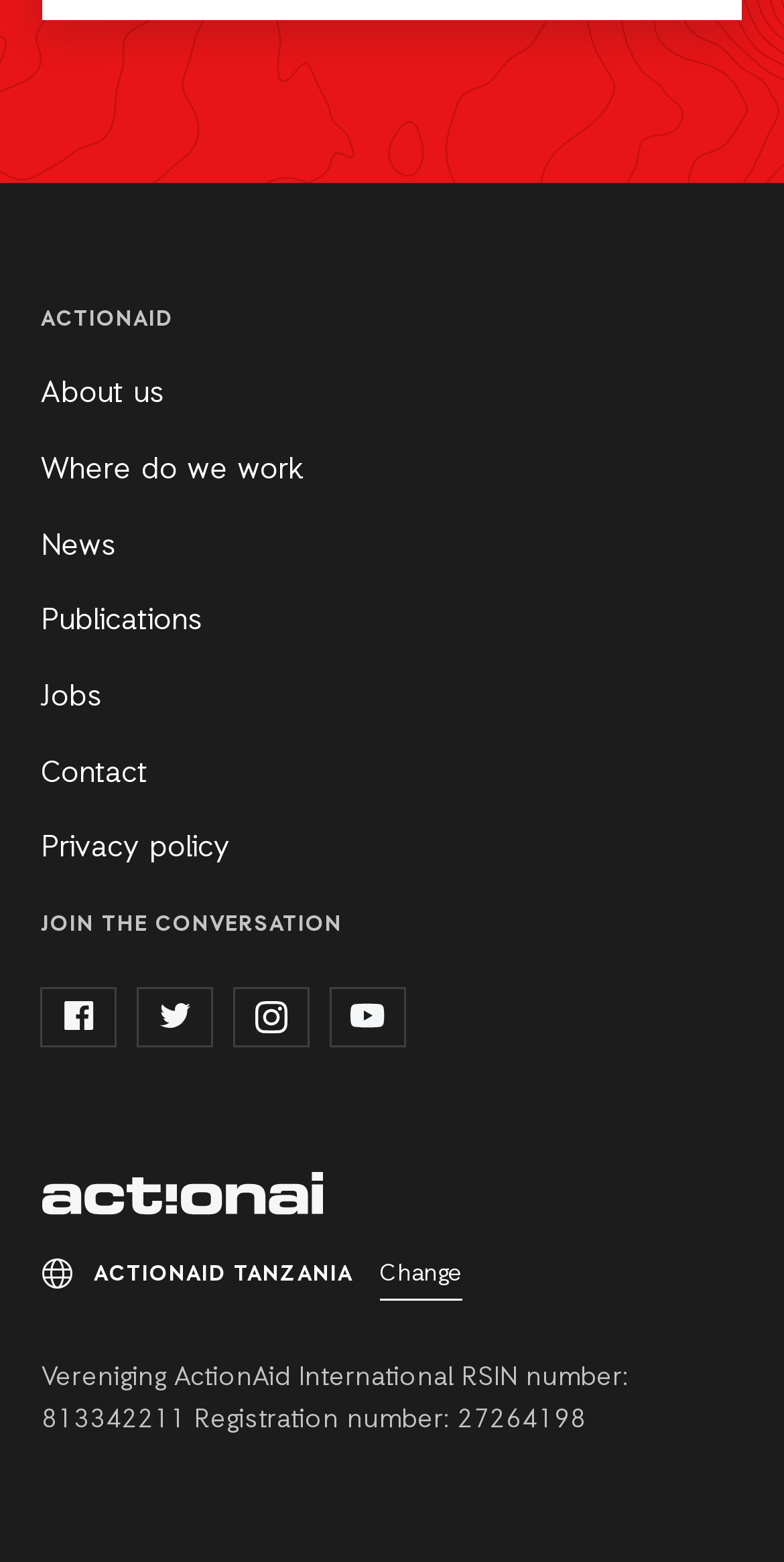Determine the bounding box coordinates of the target area to click to execute the following instruction: "Read the news."

[0.052, 0.337, 0.147, 0.362]